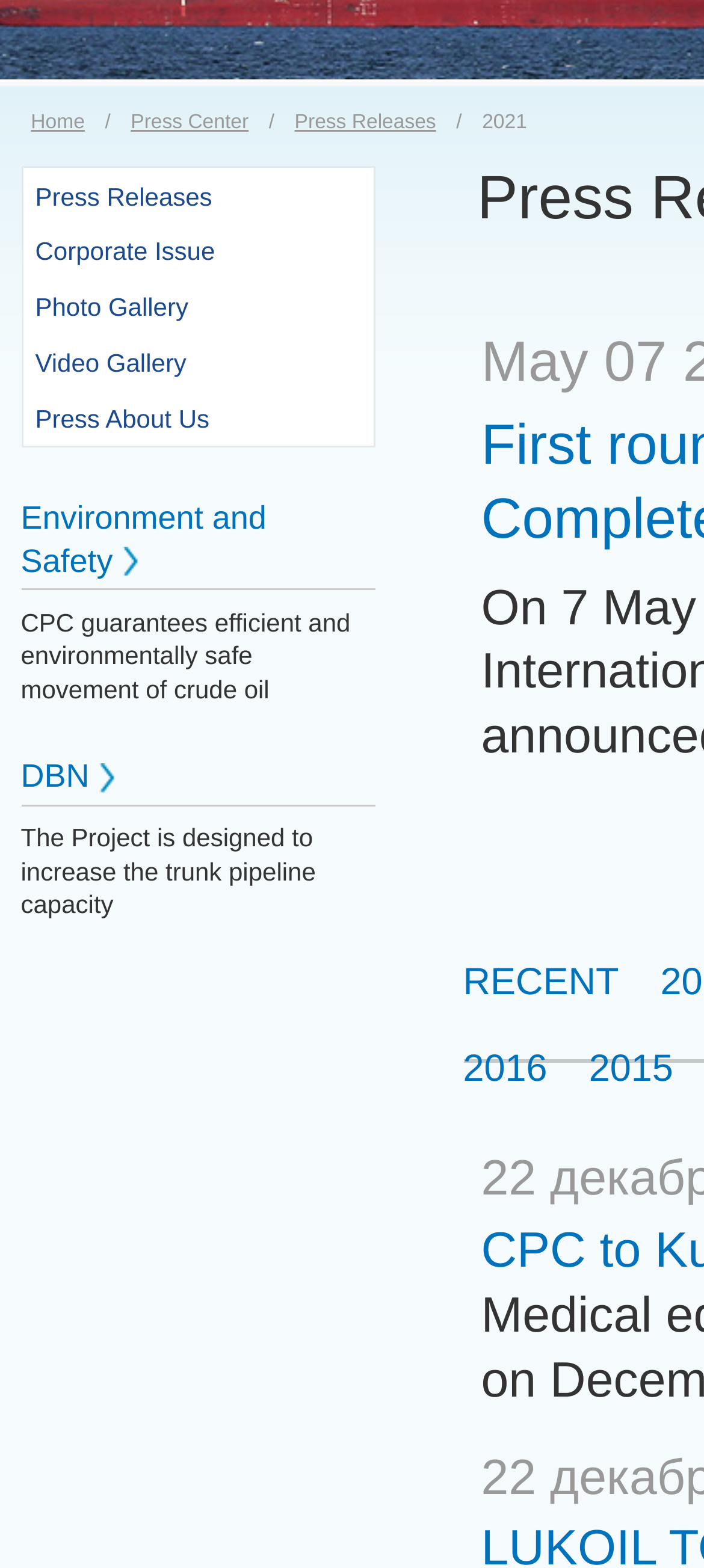From the screenshot, find the bounding box of the UI element matching this description: "Press Releases". Supply the bounding box coordinates in the form [left, top, right, bottom], each a float between 0 and 1.

[0.418, 0.071, 0.619, 0.085]